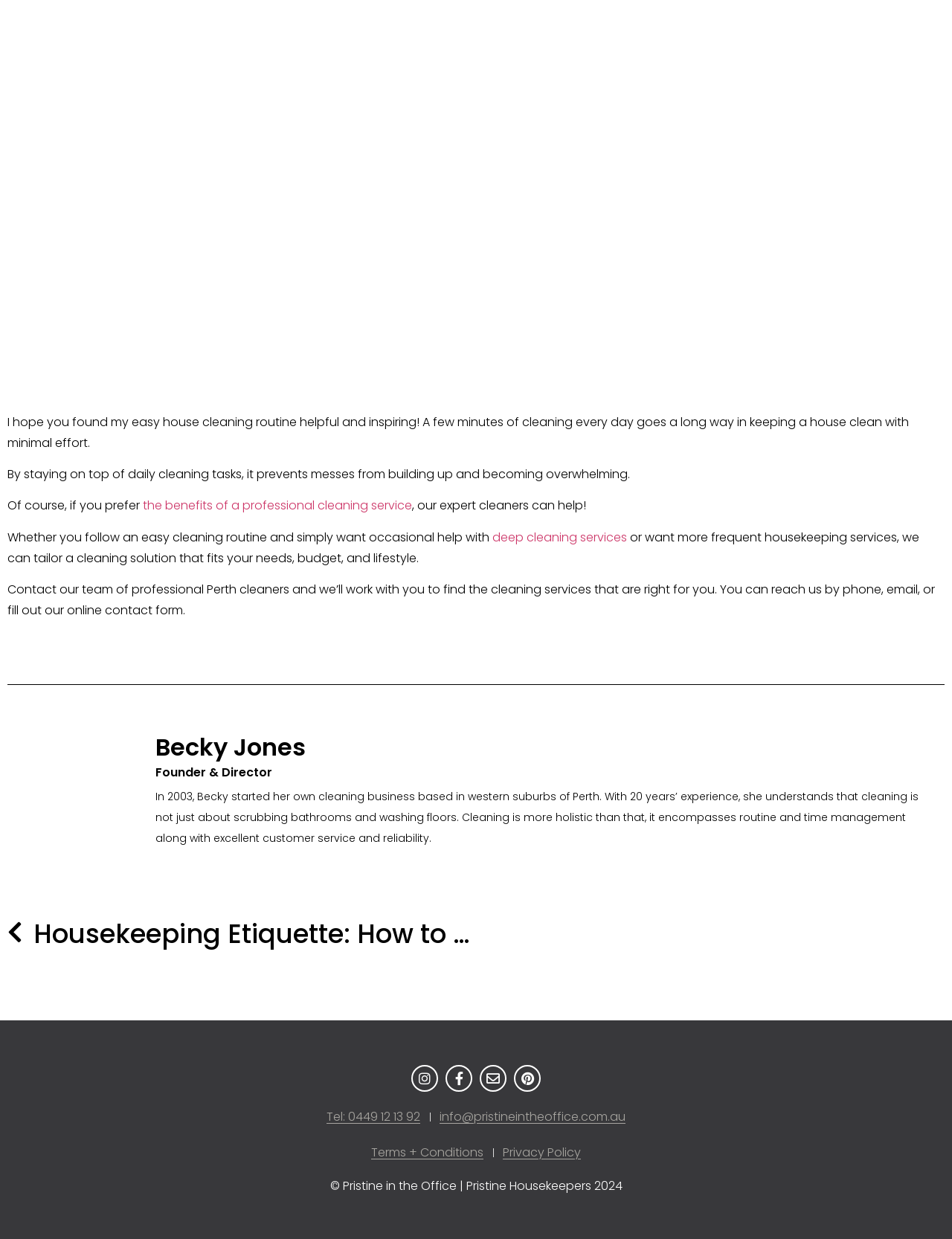Kindly determine the bounding box coordinates for the clickable area to achieve the given instruction: "Click the link to learn about the benefits of a professional cleaning service".

[0.15, 0.401, 0.433, 0.415]